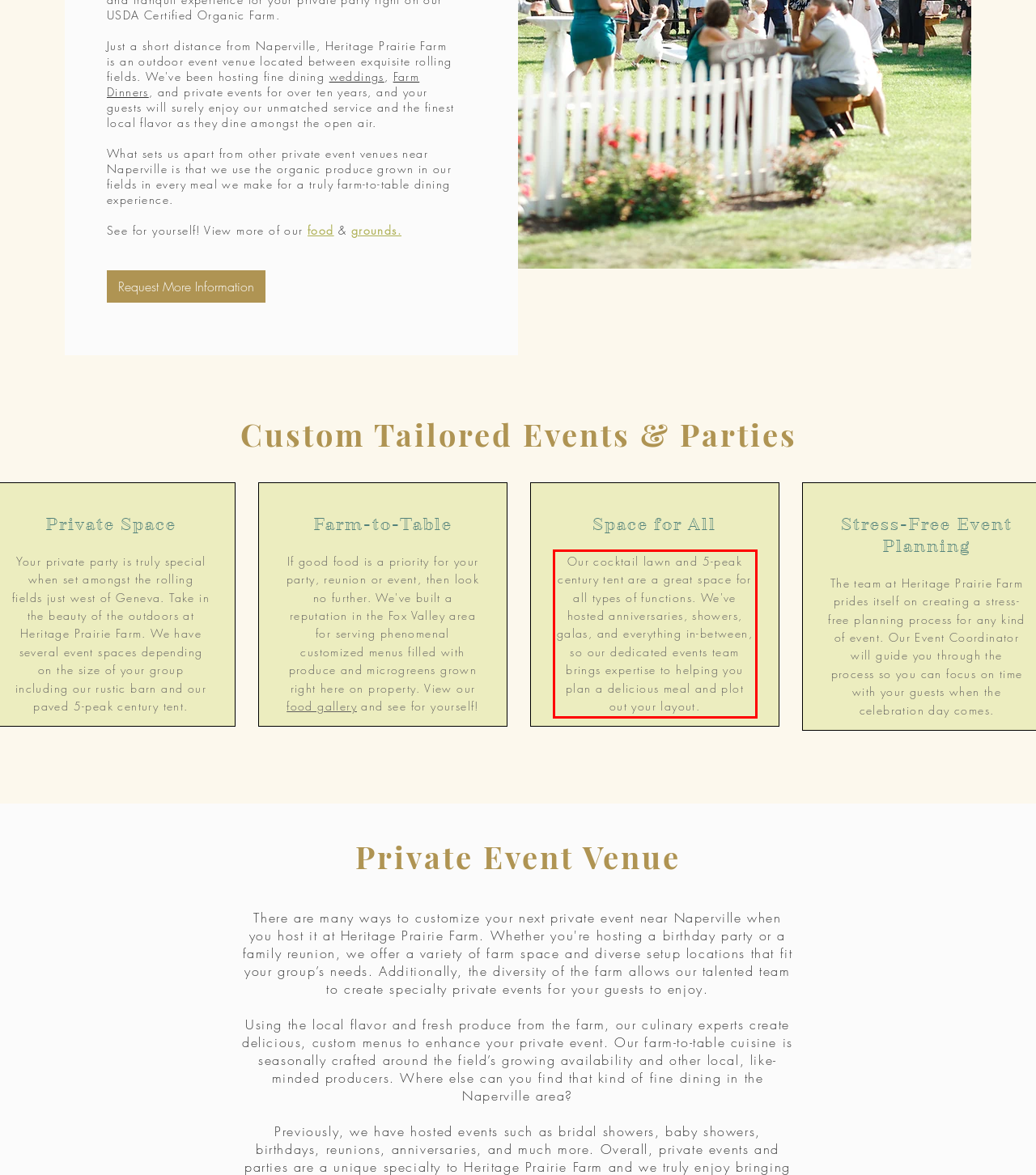Using the provided screenshot of a webpage, recognize and generate the text found within the red rectangle bounding box.

Our cocktail lawn and 5-peak century tent are a great space for all types of functions. We've hosted anniversaries, showers, galas, and everything in-between, so our dedicated events team brings expertise to helping you plan a delicious meal and plot out your layout.